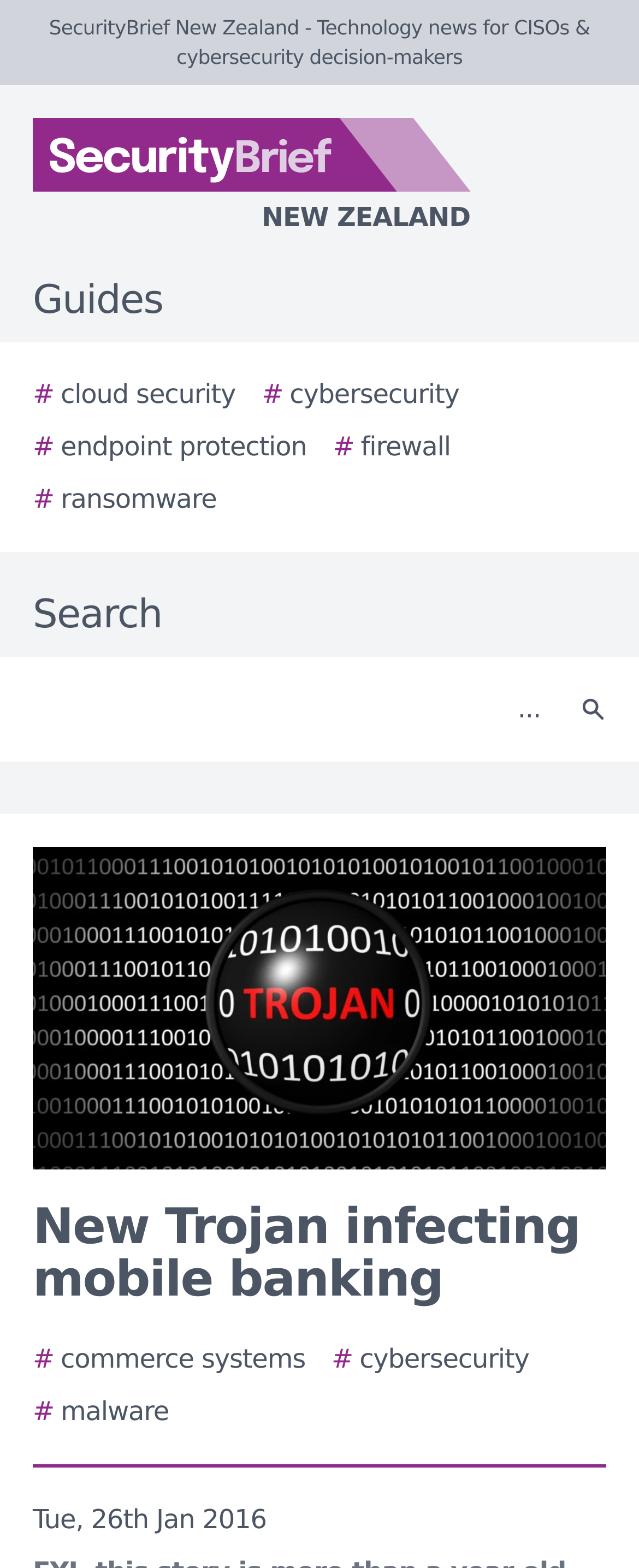Describe all significant elements and features of the webpage.

The webpage appears to be a news article or blog post from SecurityBrief New Zealand, a technology news website focused on cybersecurity and CISOs. At the top of the page, there is a logo of SecurityBrief New Zealand, accompanied by a link to the website's homepage. Below the logo, there is a navigation menu with links to various guides and topics, including cloud security, cybersecurity, endpoint protection, firewall, and ransomware.

On the right side of the navigation menu, there is a search bar with a text box and a search button. The search button has a small magnifying glass icon. Above the search bar, there is a heading that reads "New Trojan infecting mobile banking", which is the title of the article.

The main content of the article is accompanied by a story image, which takes up most of the width of the page. The article's publication date, "Tue, 26th Jan 2016", is displayed at the bottom of the page.

At the bottom of the page, there are additional links to related topics, including commerce systems, cybersecurity, and malware. Overall, the webpage has a simple and organized layout, with a focus on presenting news and information related to cybersecurity.